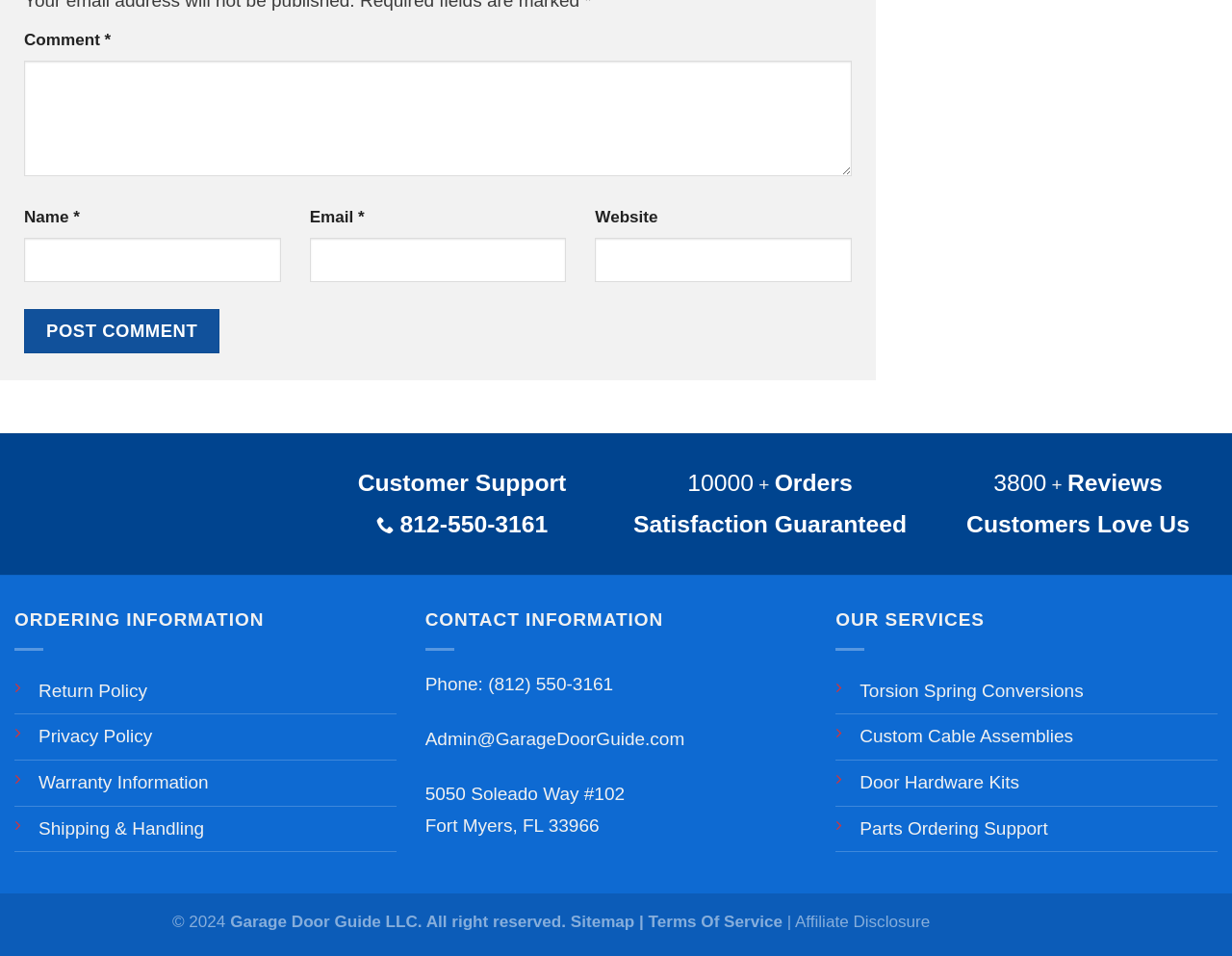Find the bounding box coordinates of the clickable area that will achieve the following instruction: "Check the return policy".

[0.031, 0.712, 0.12, 0.733]